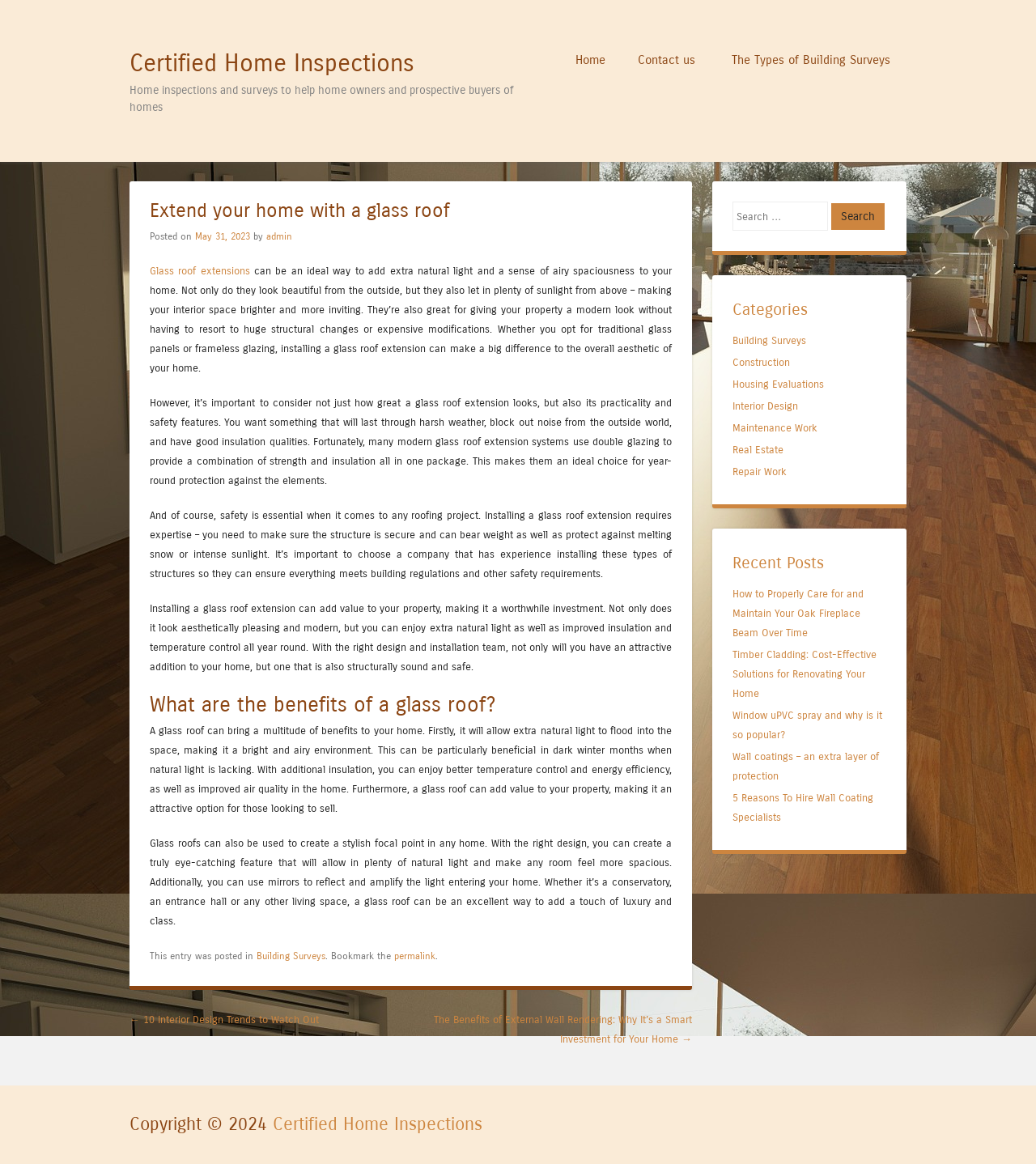Determine the bounding box coordinates of the clickable region to carry out the instruction: "Read the 'The Types of Building Surveys' article".

[0.691, 0.042, 0.875, 0.061]